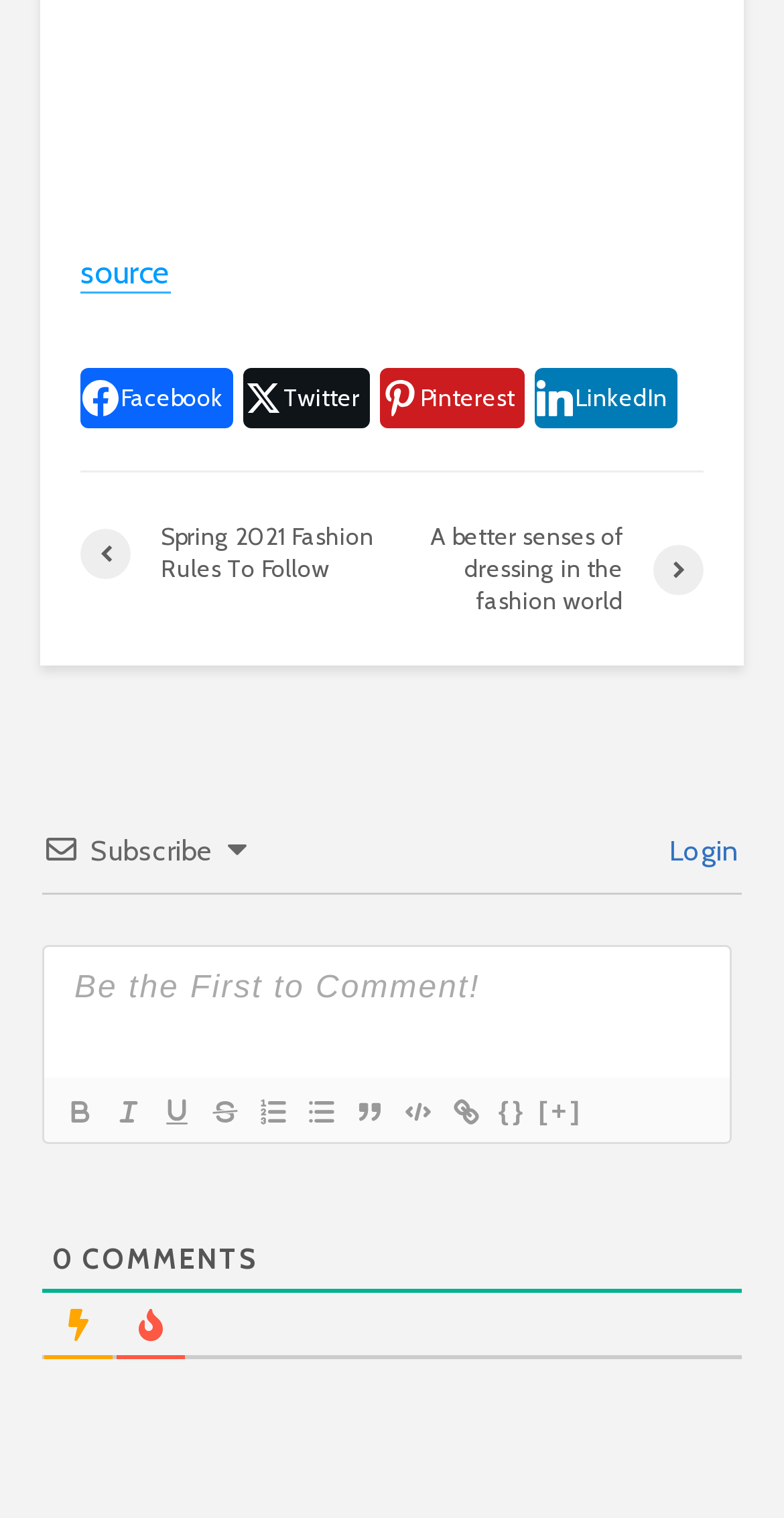For the element described, predict the bounding box coordinates as (top-left x, top-left y, bottom-right x, bottom-right y). All values should be between 0 and 1. Element description: Login

[0.841, 0.548, 0.941, 0.572]